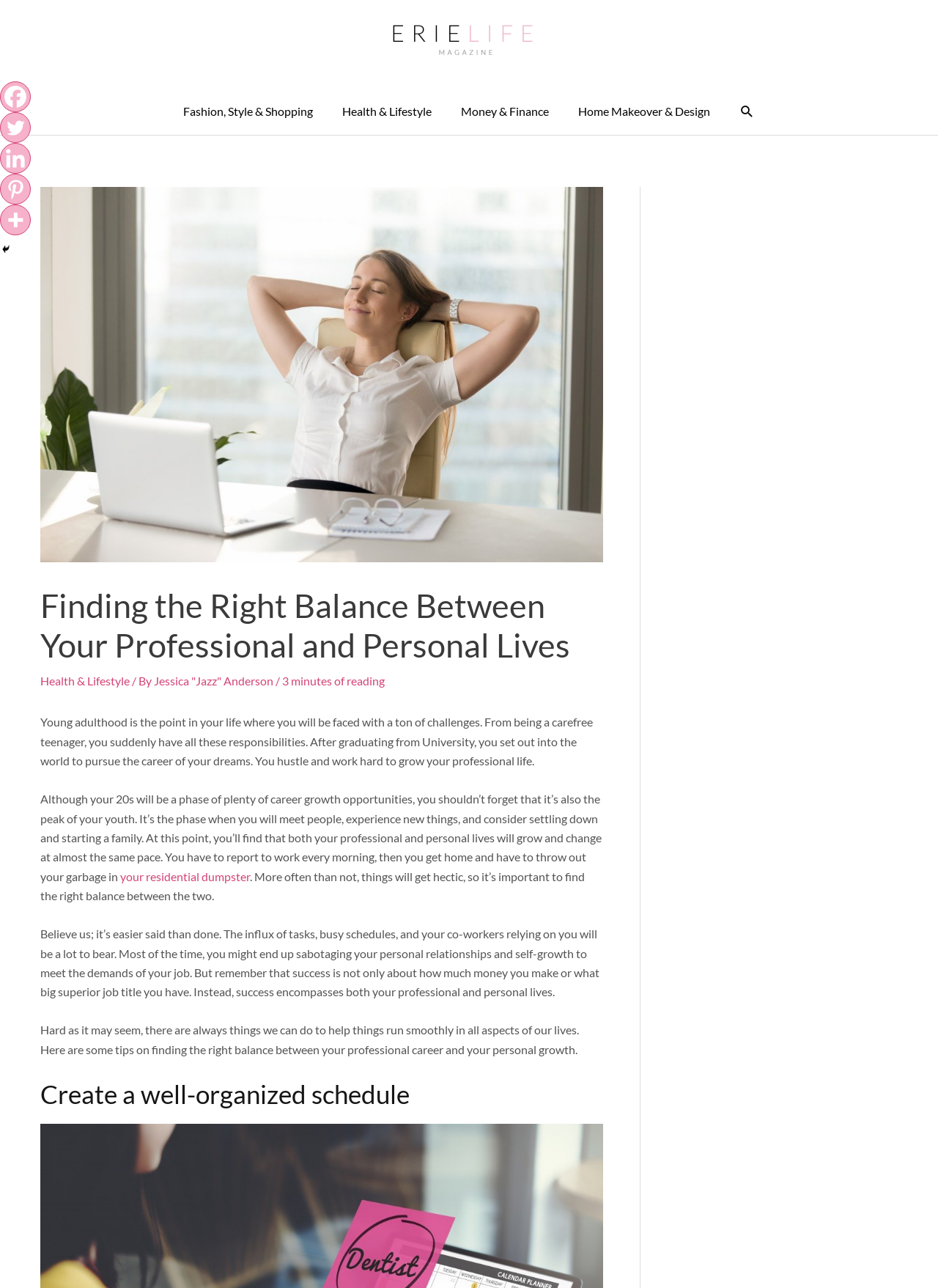Determine the bounding box coordinates of the element that should be clicked to execute the following command: "Visit the 'Fashion, Style & Shopping' page".

[0.18, 0.068, 0.349, 0.105]